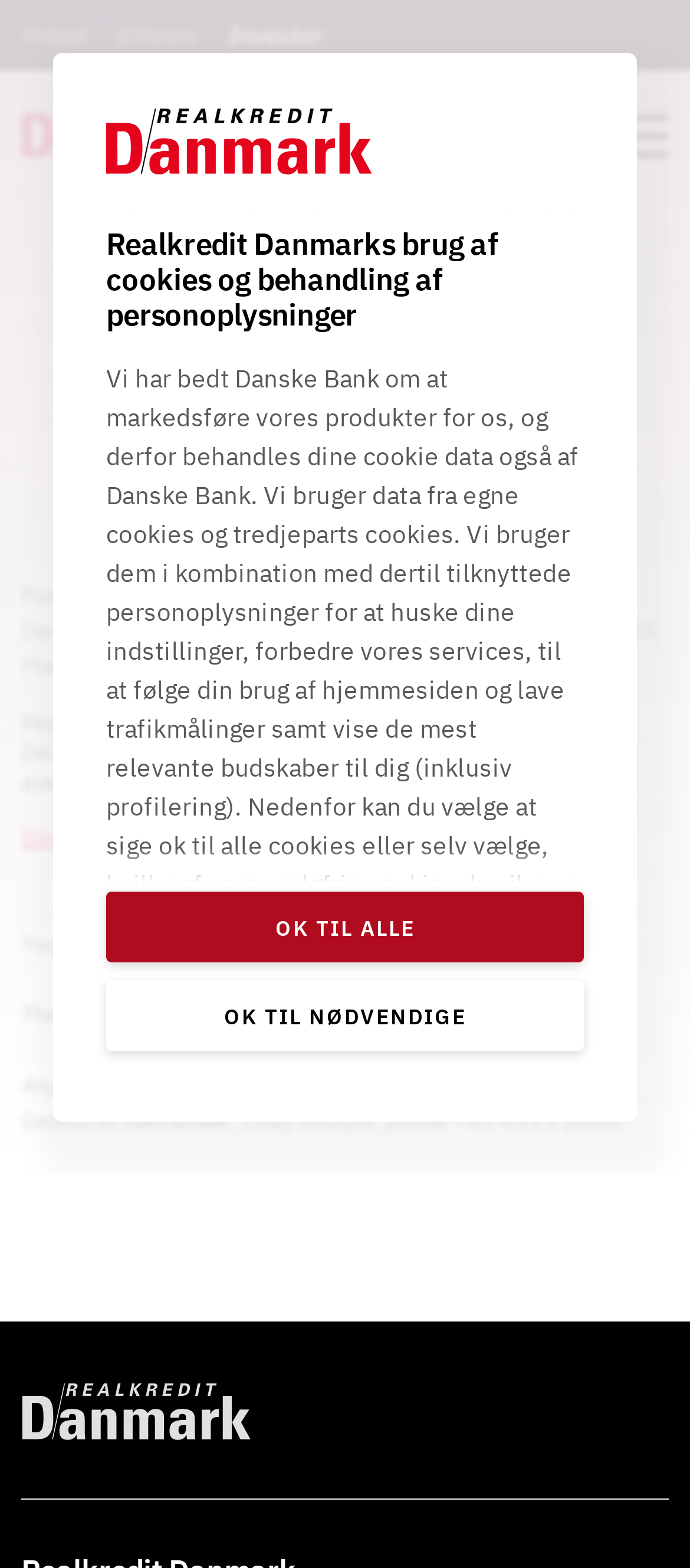Please identify the bounding box coordinates of the element's region that needs to be clicked to fulfill the following instruction: "Click on the 'Realkredit Danmark' link at the bottom". The bounding box coordinates should consist of four float numbers between 0 and 1, i.e., [left, top, right, bottom].

[0.031, 0.882, 0.303, 0.922]